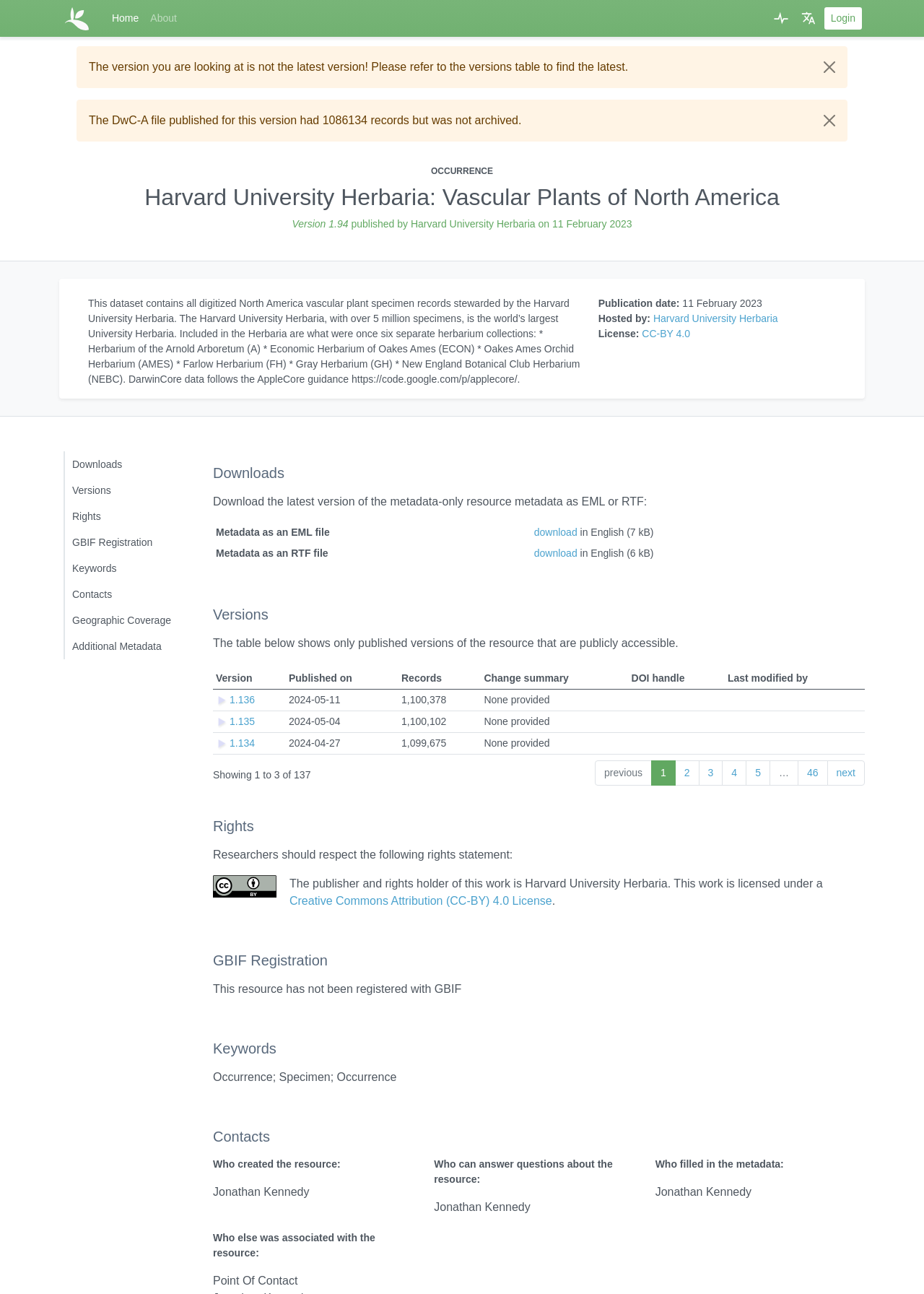Please identify the bounding box coordinates of the region to click in order to complete the task: "Click the 'IPT' link". The coordinates must be four float numbers between 0 and 1, specified as [left, top, right, bottom].

[0.064, 0.002, 0.102, 0.026]